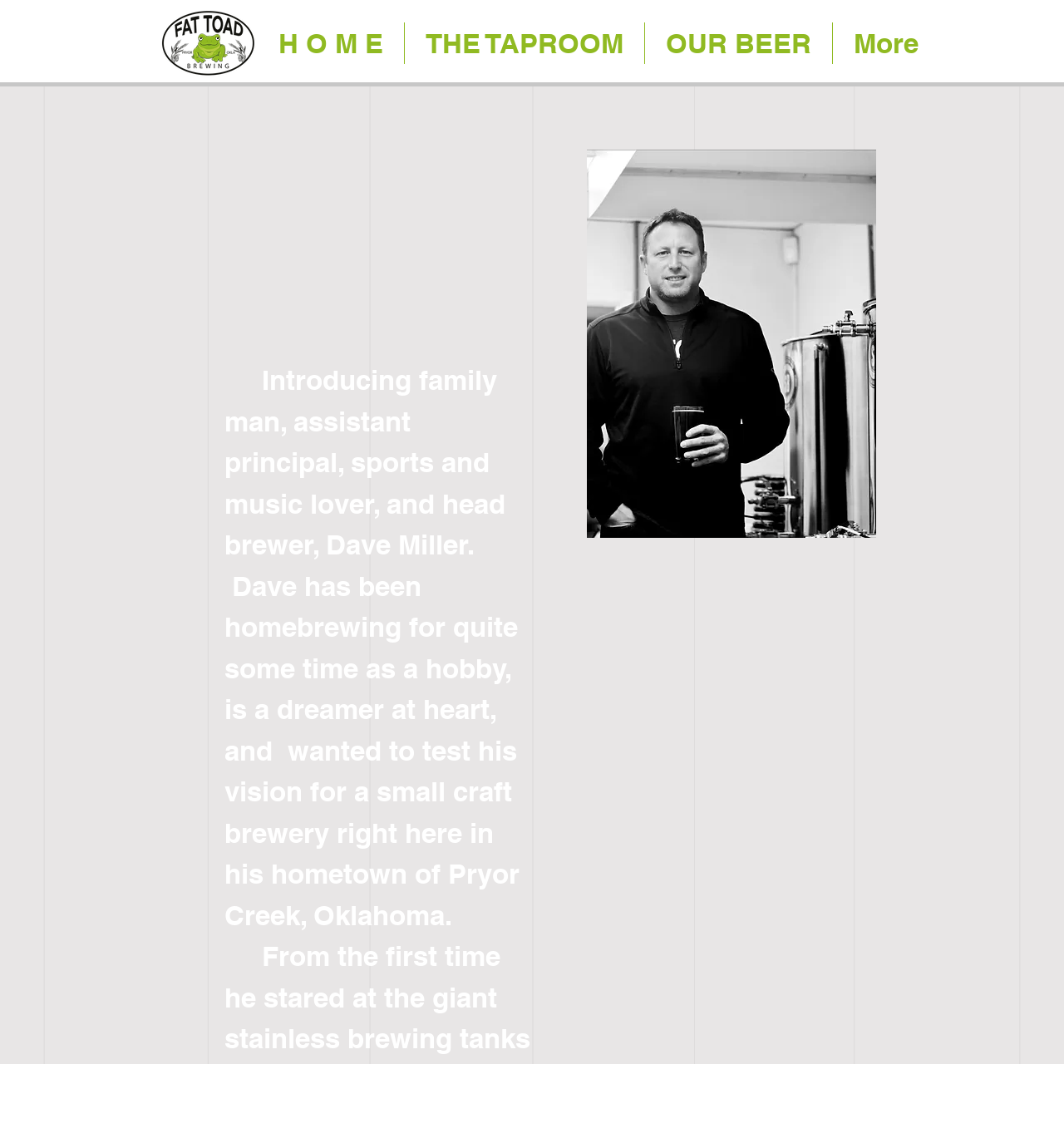Using the given element description, provide the bounding box coordinates (top-left x, top-left y, bottom-right x, bottom-right y) for the corresponding UI element in the screenshot: OUR BEER

[0.606, 0.02, 0.782, 0.056]